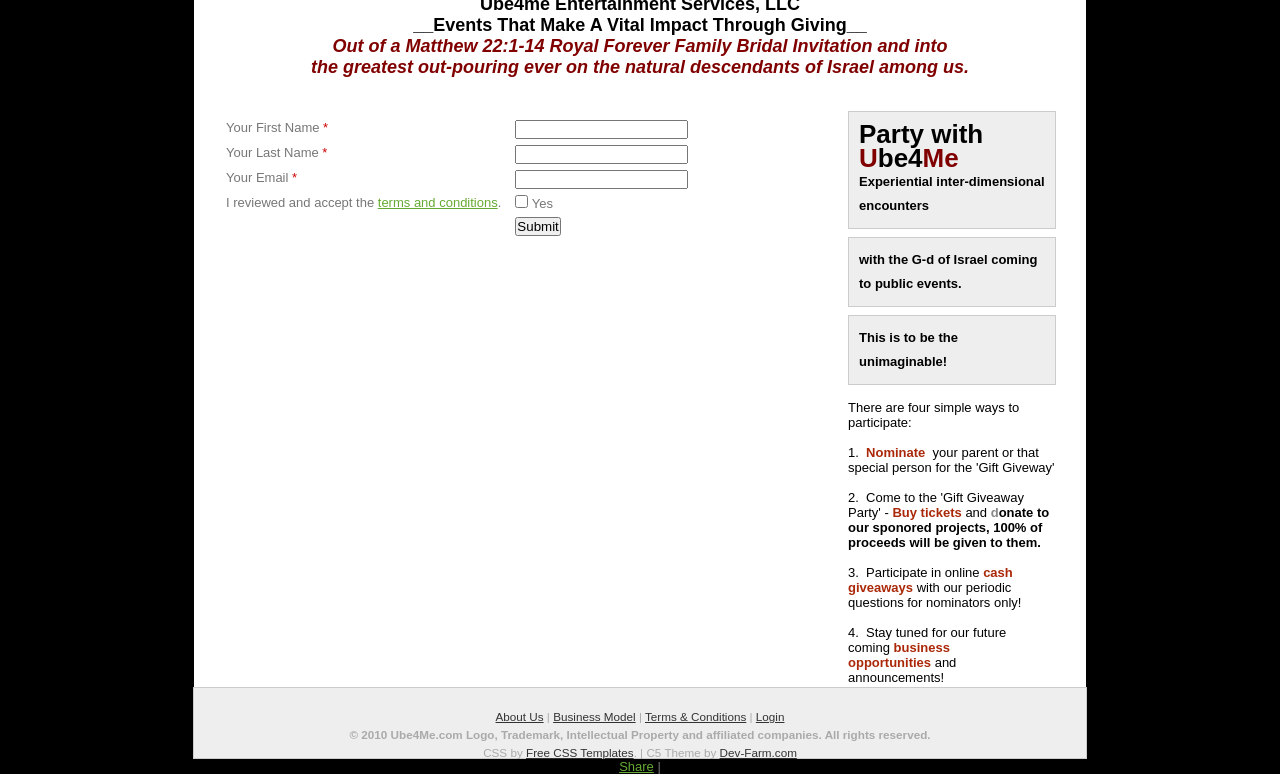What is the theme of the party mentioned on the webpage?
Craft a detailed and extensive response to the question.

The theme of the party is mentioned in the heading 'Party with Ube4Me Experiential inter-dimensional encounters' which suggests that the party is related to Ube4Me and involves some kind of inter-dimensional encounters.